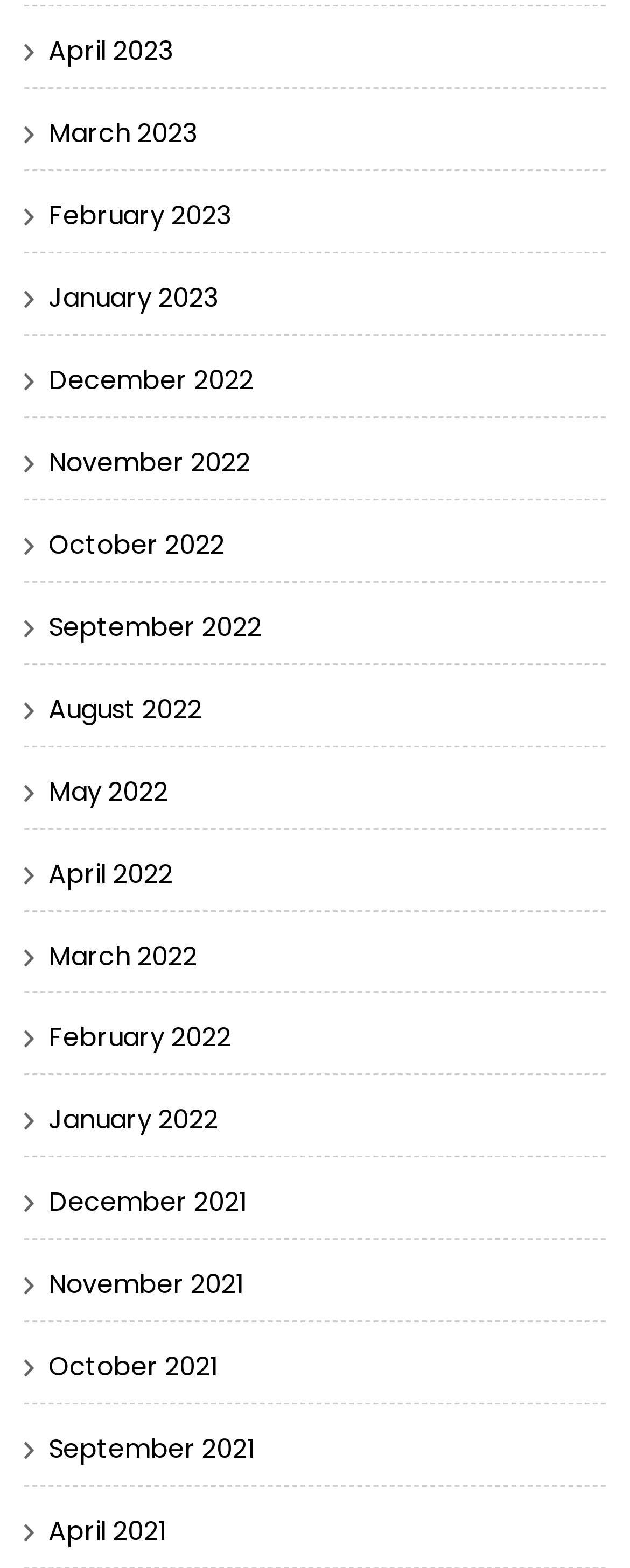Indicate the bounding box coordinates of the element that must be clicked to execute the instruction: "view January 2021". The coordinates should be given as four float numbers between 0 and 1, i.e., [left, top, right, bottom].

[0.077, 0.703, 0.346, 0.726]